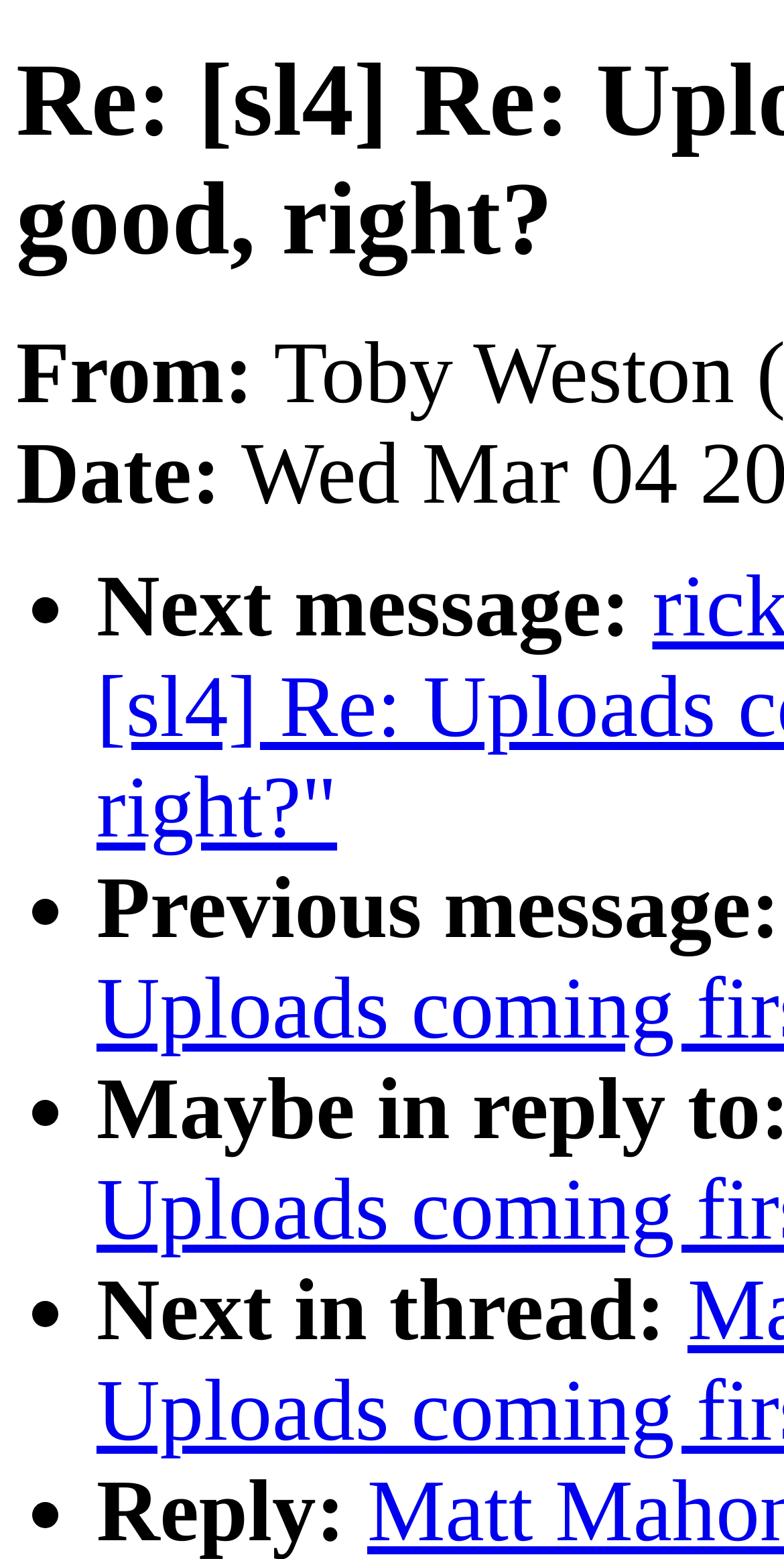Answer with a single word or phrase: 
How many date-related labels are there?

1